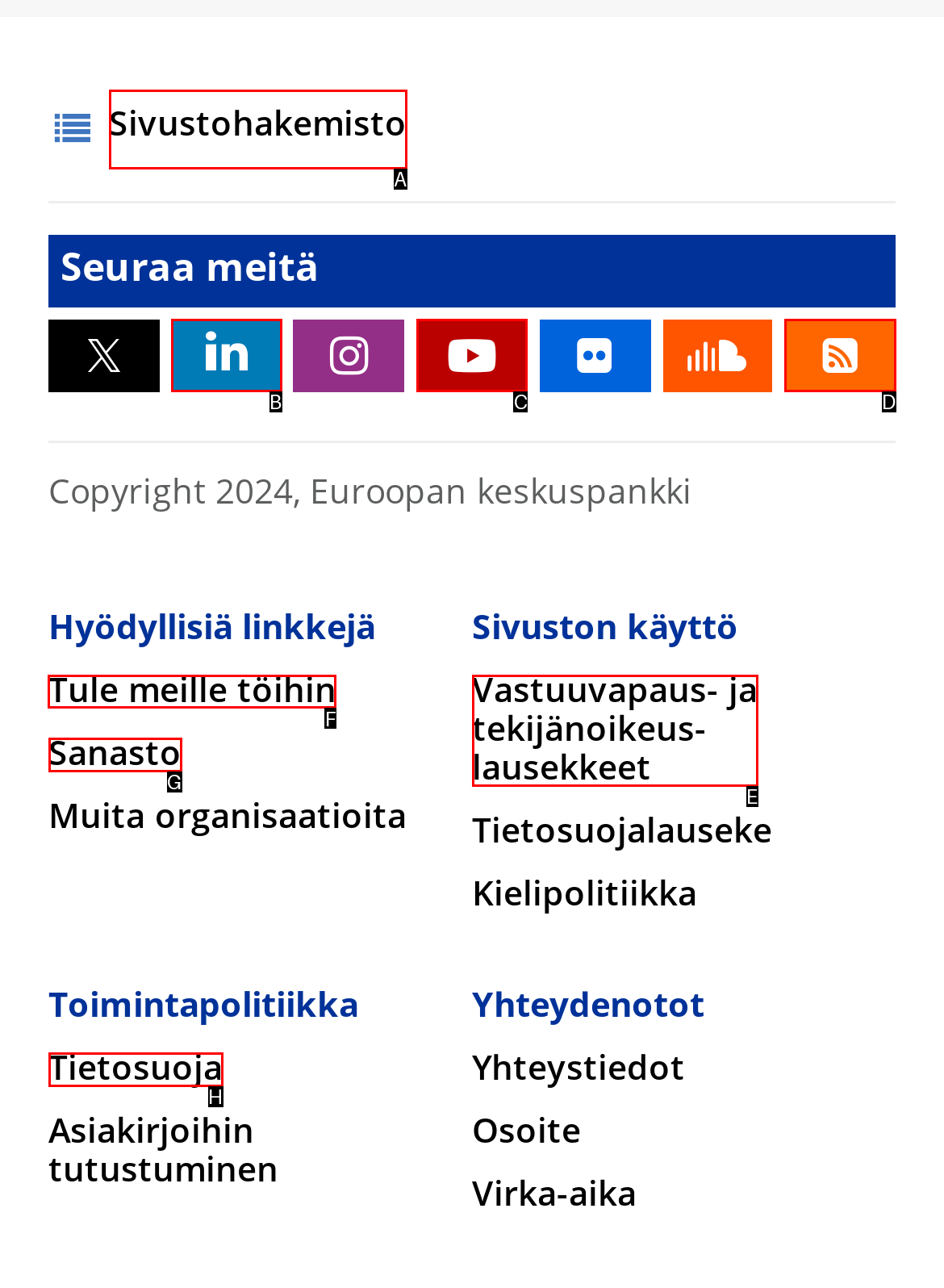Find the appropriate UI element to complete the task: Go to Tule meille töihin. Indicate your choice by providing the letter of the element.

F